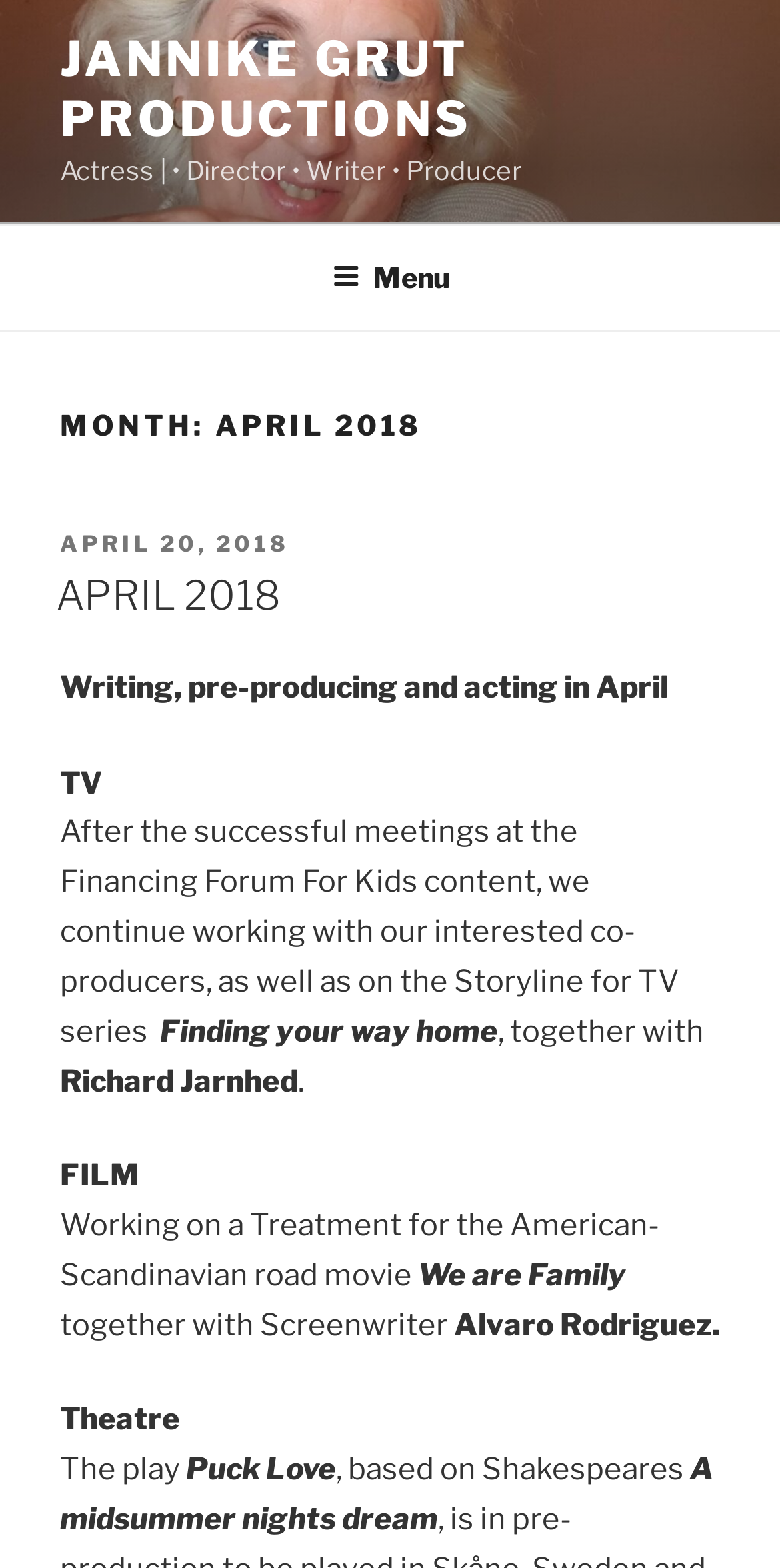Determine the main text heading of the webpage and provide its content.

MONTH: APRIL 2018